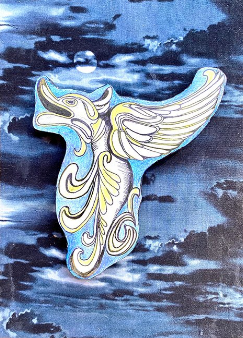What type of works is the artist expert in?
Relying on the image, give a concise answer in one word or a brief phrase.

Three-dimensional works